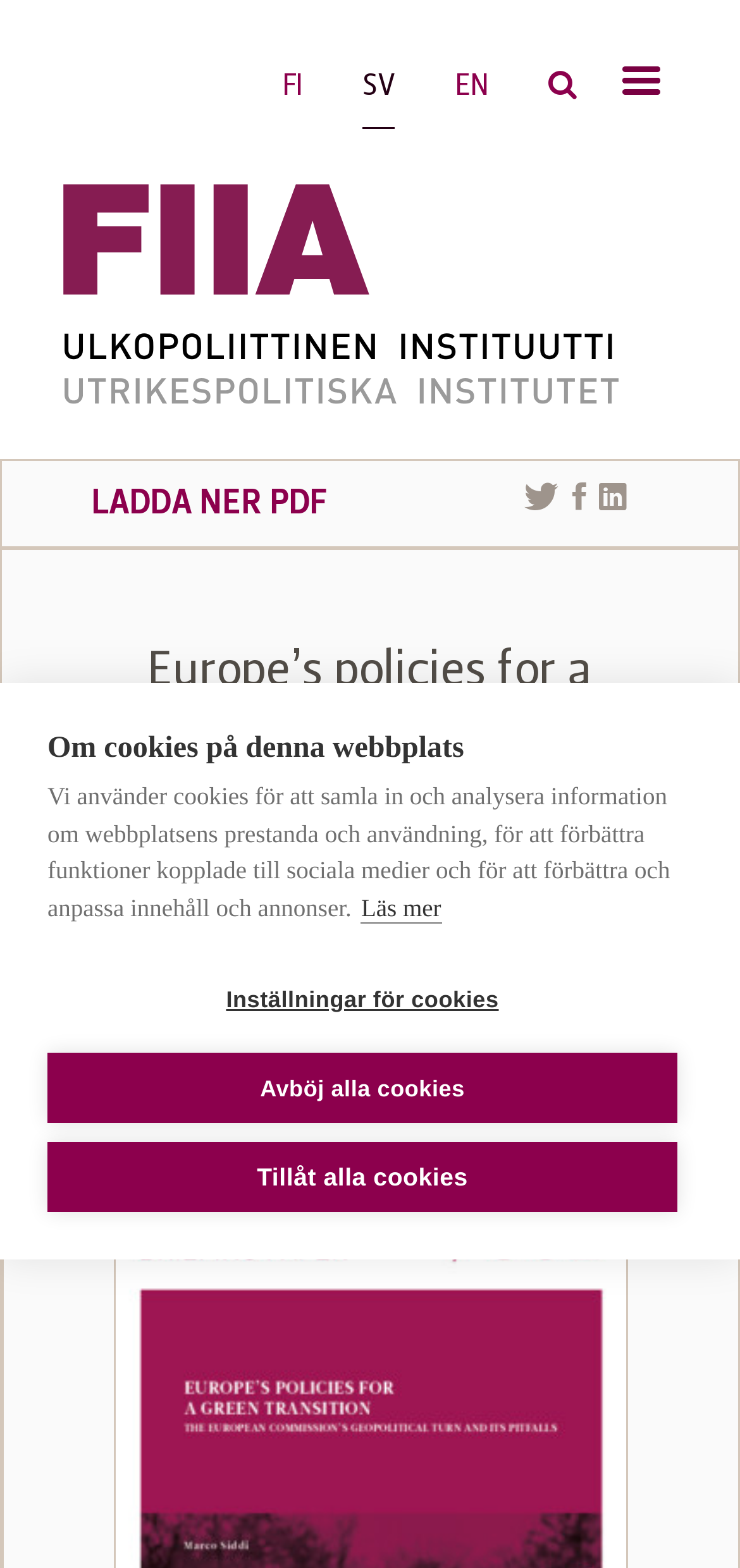Could you find the bounding box coordinates of the clickable area to complete this instruction: "Visit the Utrikespolitiska Institutet website"?

[0.026, 0.112, 0.91, 0.293]